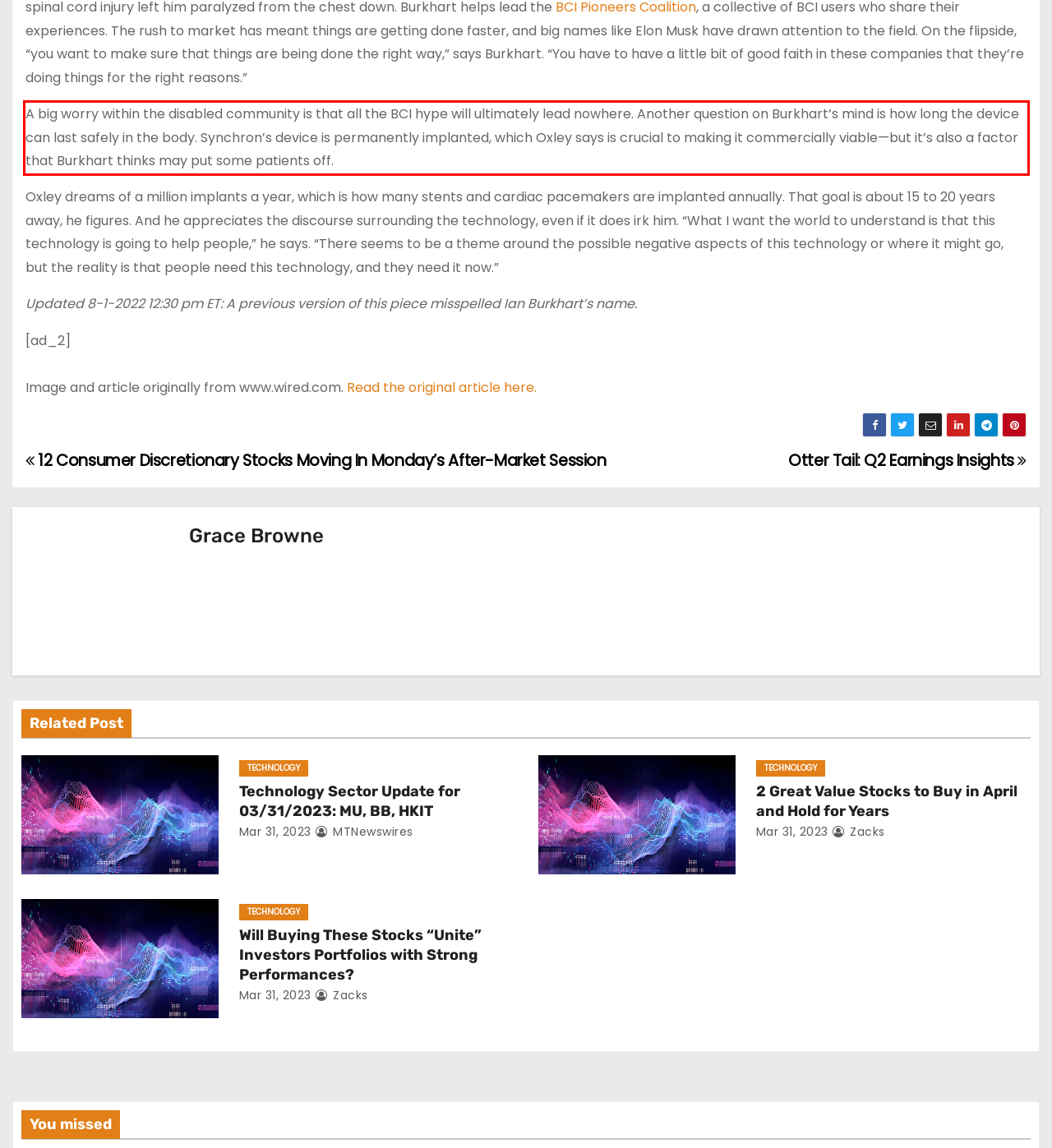Within the screenshot of the webpage, locate the red bounding box and use OCR to identify and provide the text content inside it.

A big worry within the disabled community is that all the BCI hype will ultimately lead nowhere. Another question on Burkhart’s mind is how long the device can last safely in the body. Synchron’s device is permanently implanted, which Oxley says is crucial to making it commercially viable—but it’s also a factor that Burkhart thinks may put some patients off.